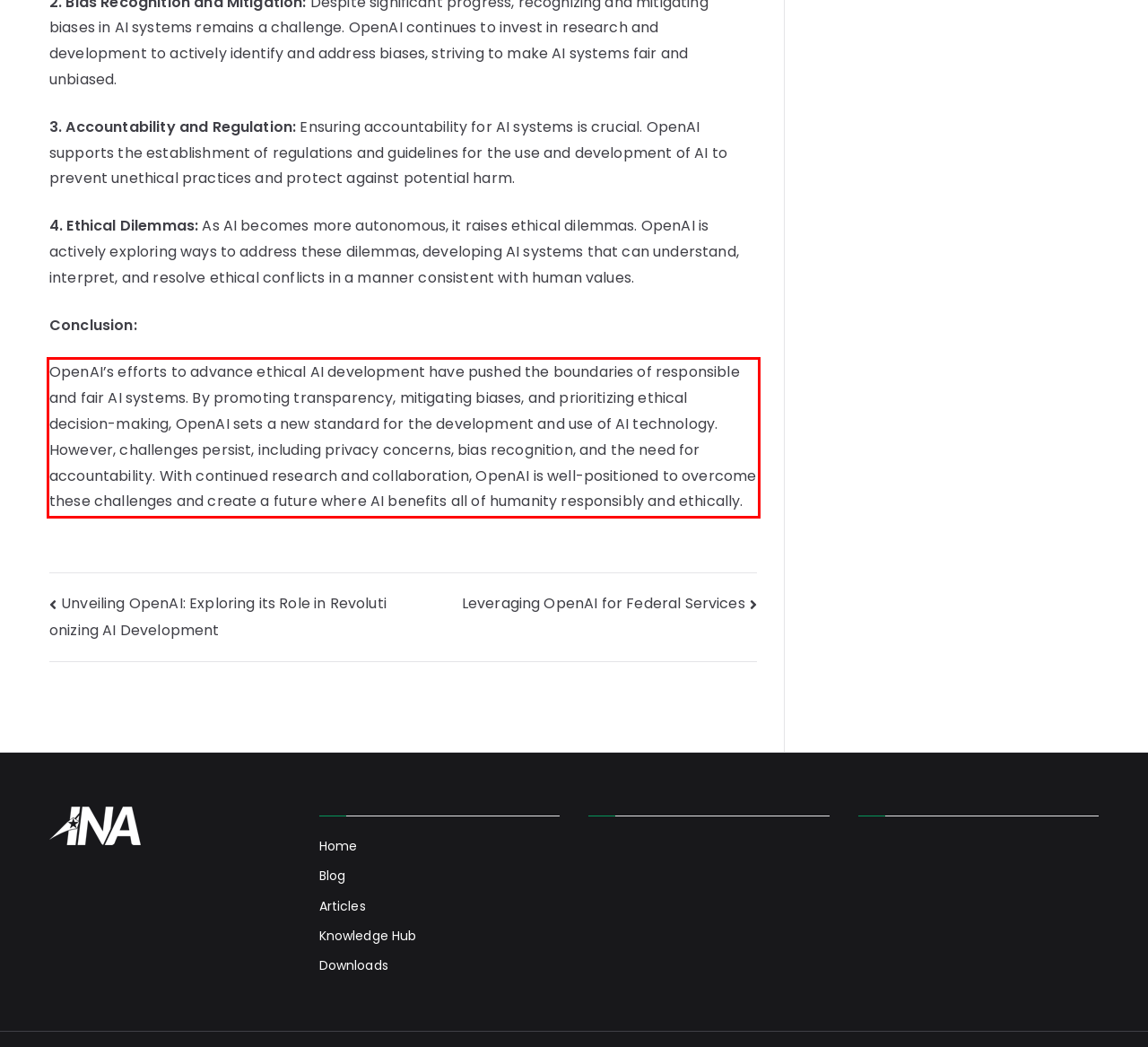Analyze the screenshot of a webpage where a red rectangle is bounding a UI element. Extract and generate the text content within this red bounding box.

OpenAI’s efforts to advance ethical AI development have pushed the boundaries of responsible and fair AI systems. By promoting transparency, mitigating biases, and prioritizing ethical decision-making, OpenAI sets a new standard for the development and use of AI technology. However, challenges persist, including privacy concerns, bias recognition, and the need for accountability. With continued research and collaboration, OpenAI is well-positioned to overcome these challenges and create a future where AI benefits all of humanity responsibly and ethically.